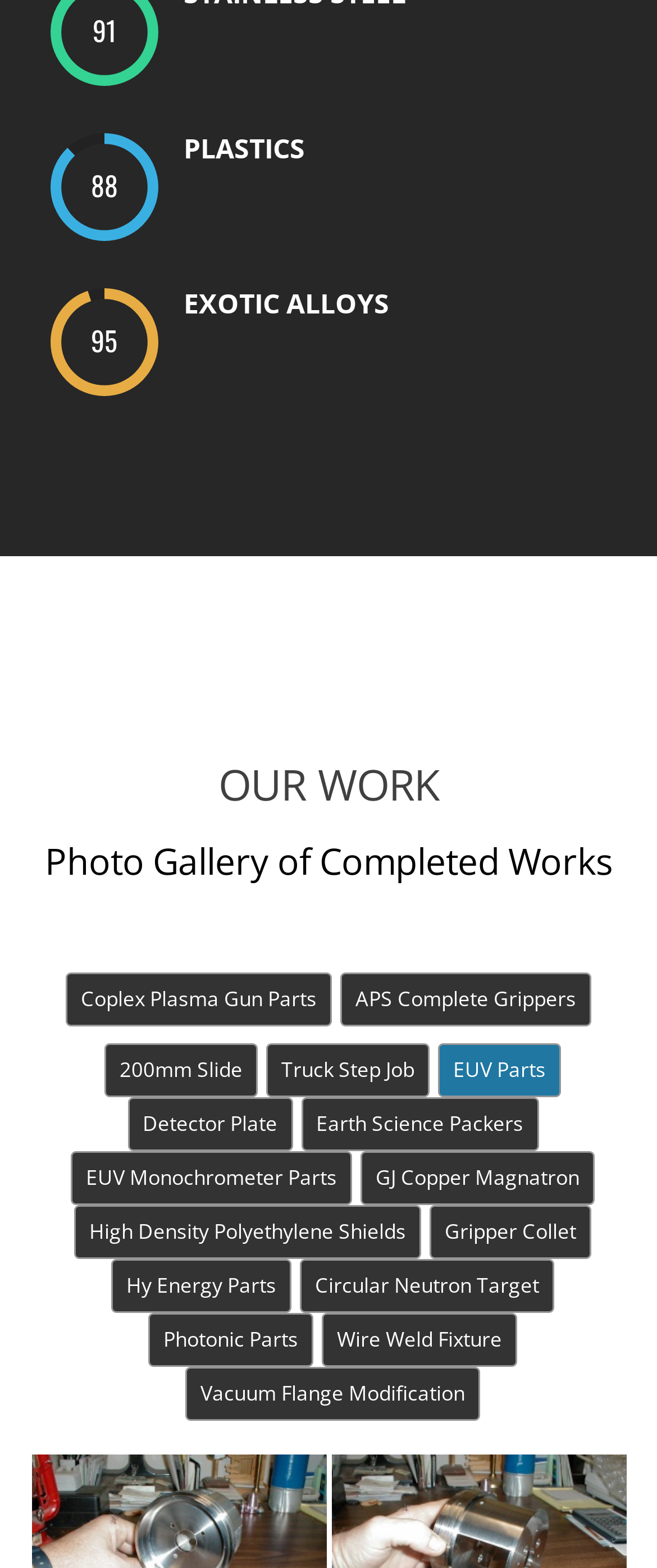Specify the bounding box coordinates of the region I need to click to perform the following instruction: "Click on 'Coplex Plasma Gun Parts' link". The coordinates must be four float numbers in the range of 0 to 1, i.e., [left, top, right, bottom].

[0.1, 0.62, 0.505, 0.654]